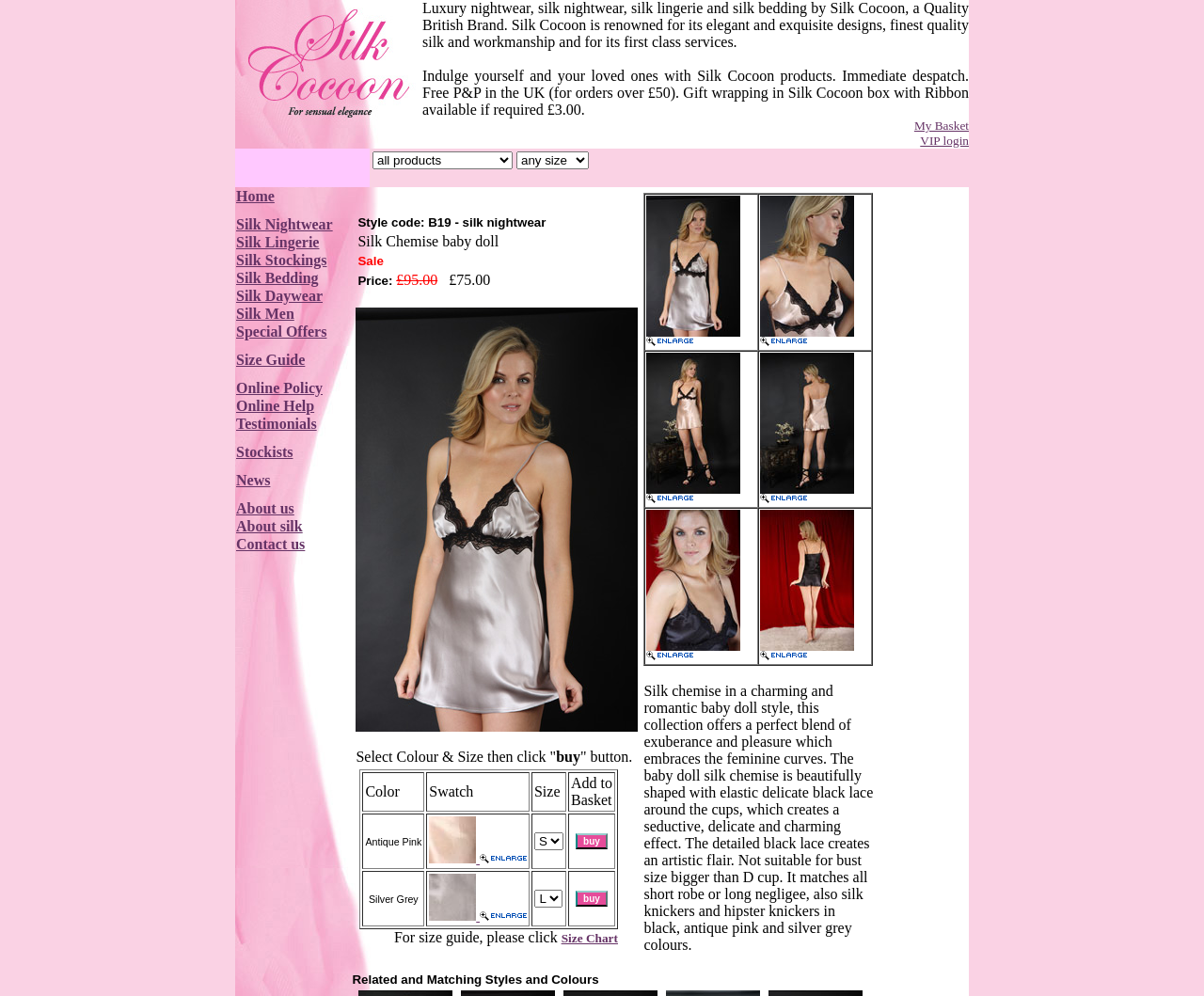What is the brand name of the luxury nightwear? Analyze the screenshot and reply with just one word or a short phrase.

Silk Cocoon